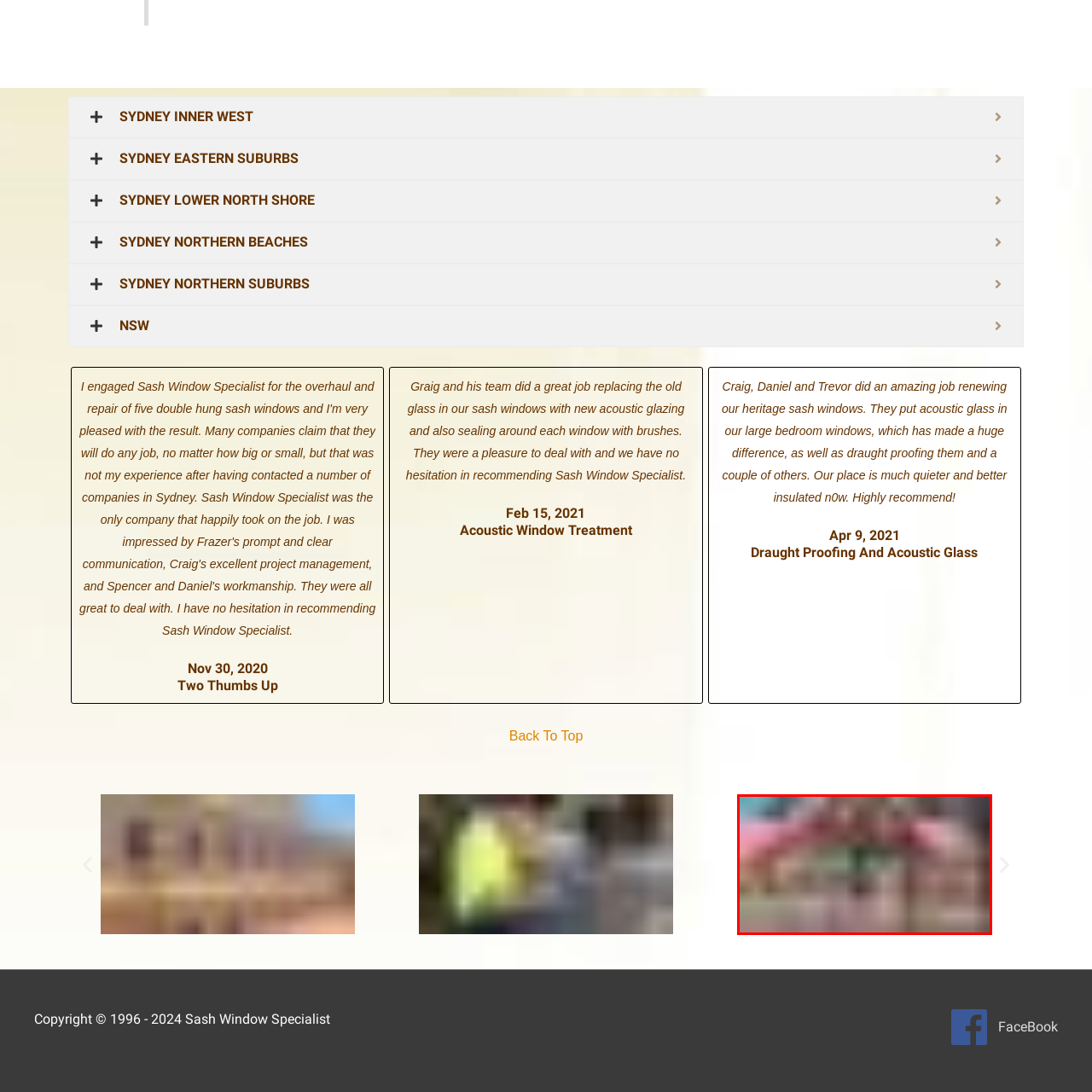Observe the content inside the red rectangle, What type of environment is depicted? 
Give your answer in just one word or phrase.

Festive gathering or market